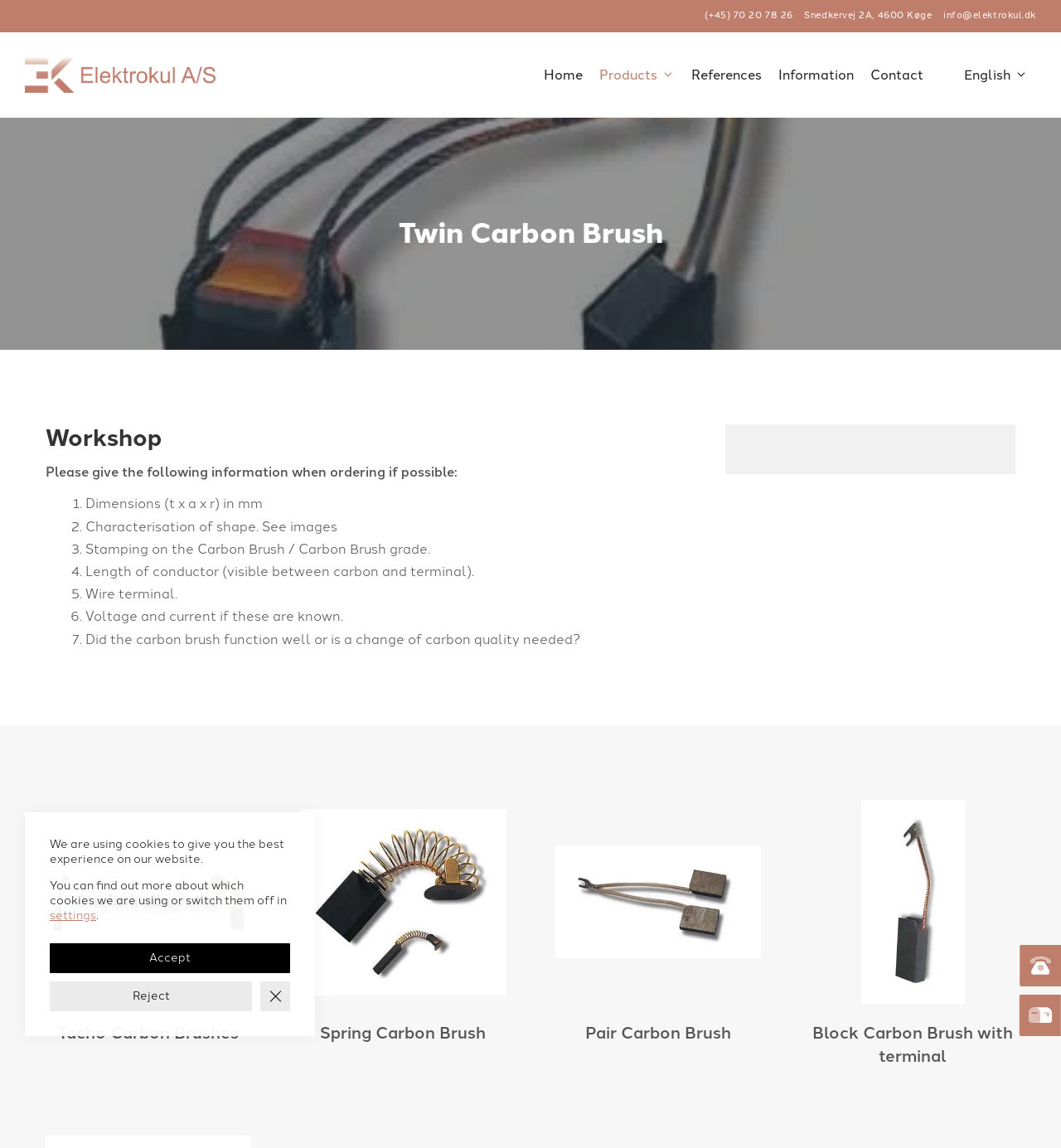What types of carbon brushes are available?
Look at the image and provide a short answer using one word or a phrase.

Tacho, Spring, Pair, Block